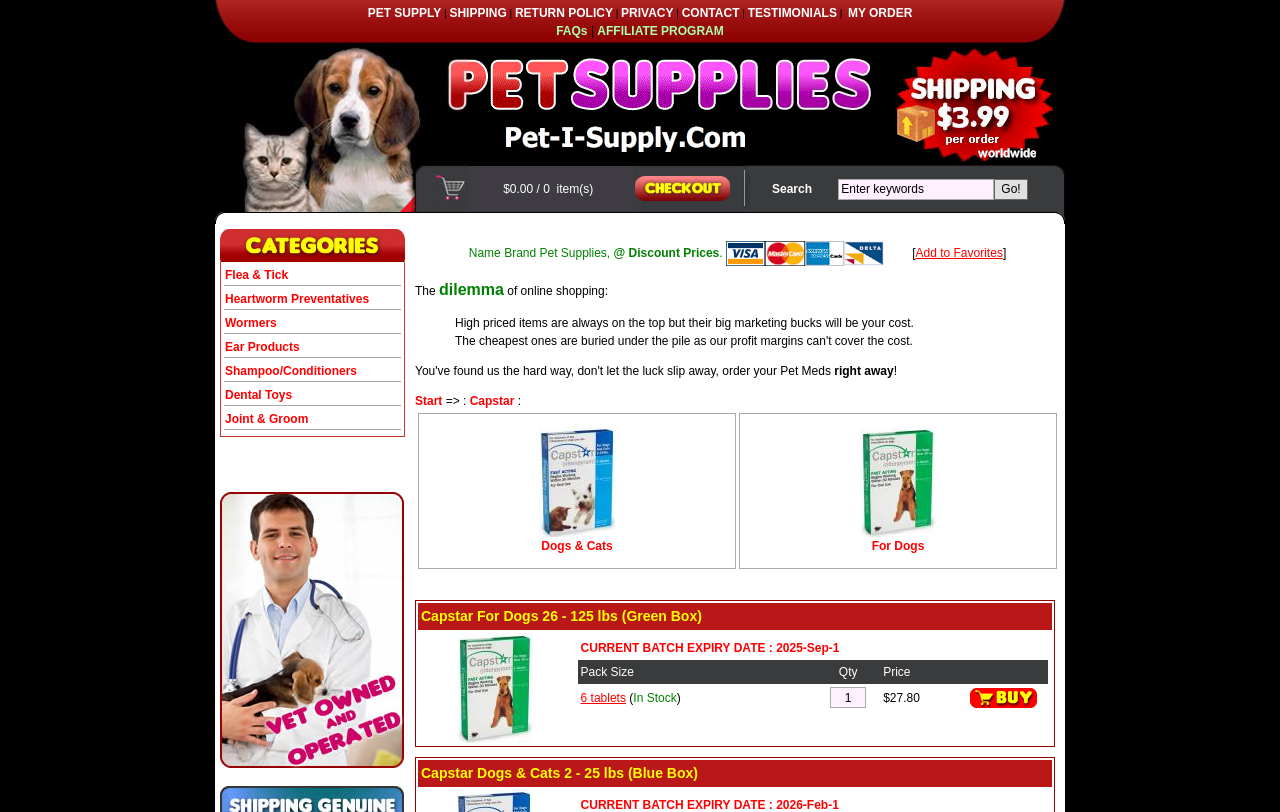Could you provide the bounding box coordinates for the portion of the screen to click to complete this instruction: "Click the 'Seafood' link"?

None